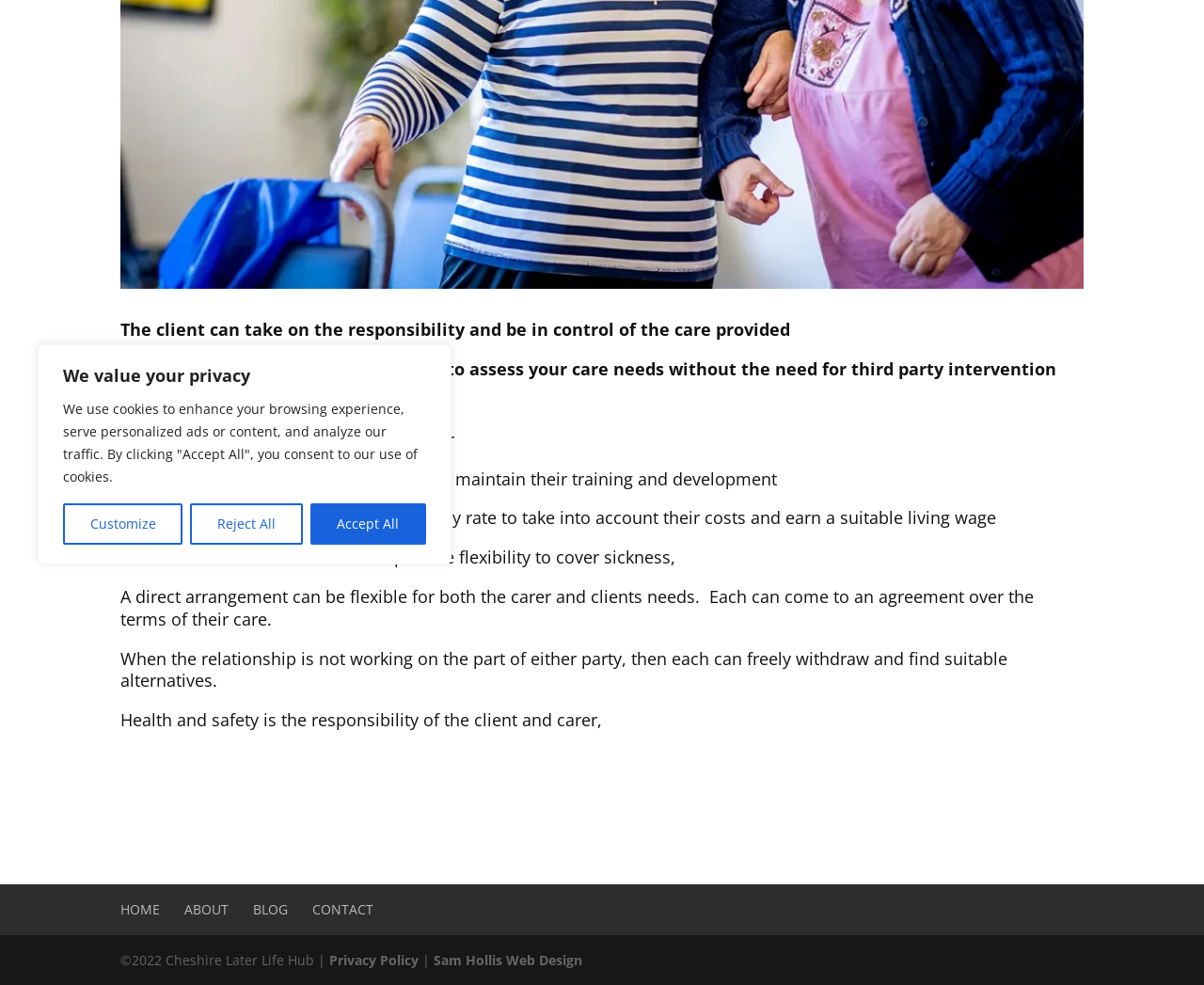Provide the bounding box coordinates, formatted as (top-left x, top-left y, bottom-right x, bottom-right y), with all values being floating point numbers between 0 and 1. Identify the bounding box of the UI element that matches the description: About

[0.153, 0.914, 0.19, 0.932]